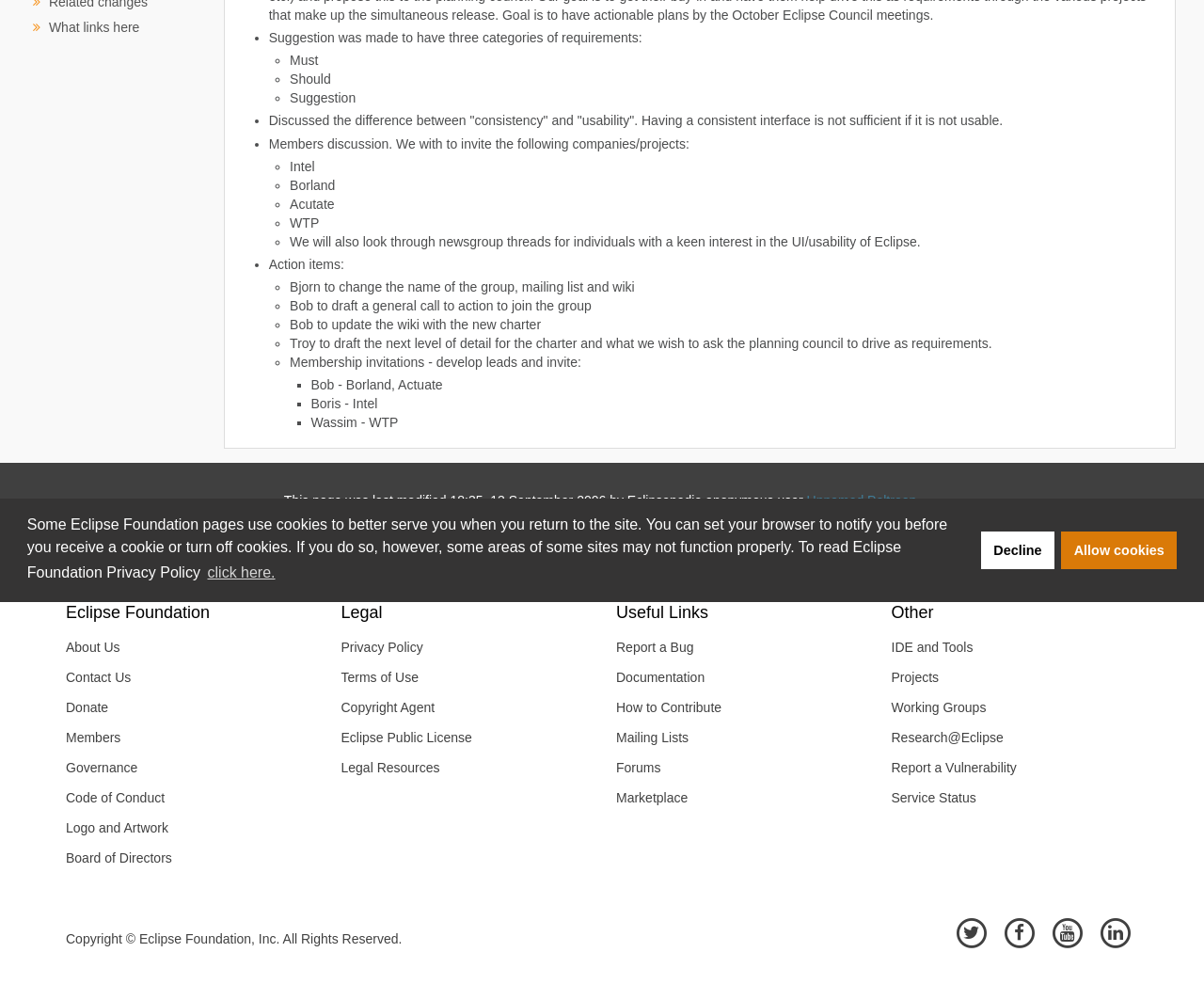Using the element description provided, determine the bounding box coordinates in the format (top-left x, top-left y, bottom-right x, bottom-right y). Ensure that all values are floating point numbers between 0 and 1. Element description: Projects

[0.729, 0.673, 0.945, 0.704]